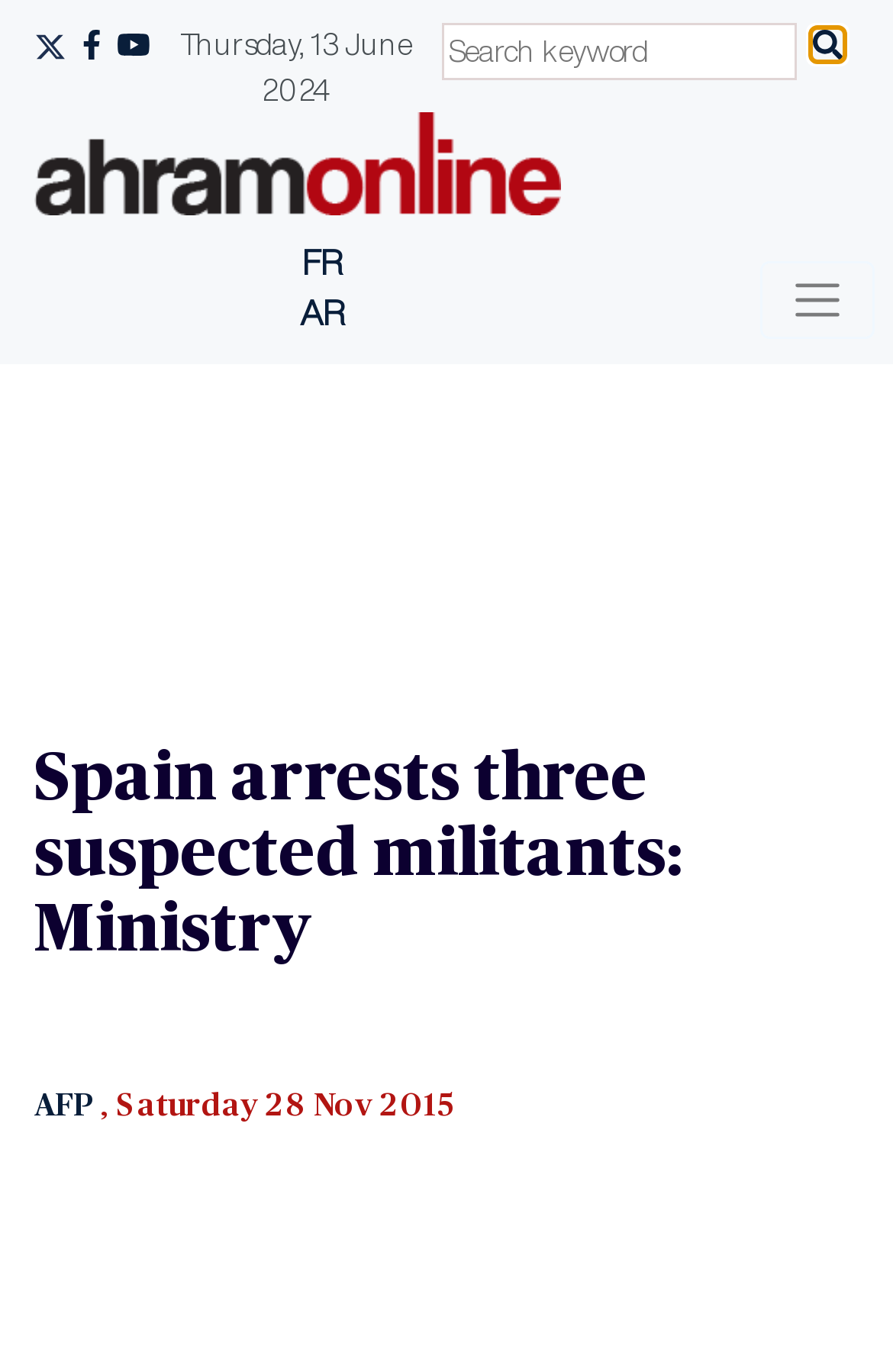Please analyze the image and provide a thorough answer to the question:
What is the purpose of the button on the top right?

I found the button by looking at the button element on the top right of the webpage, which has the text 'Toggle navigation' and is likely used to toggle the navigation menu.